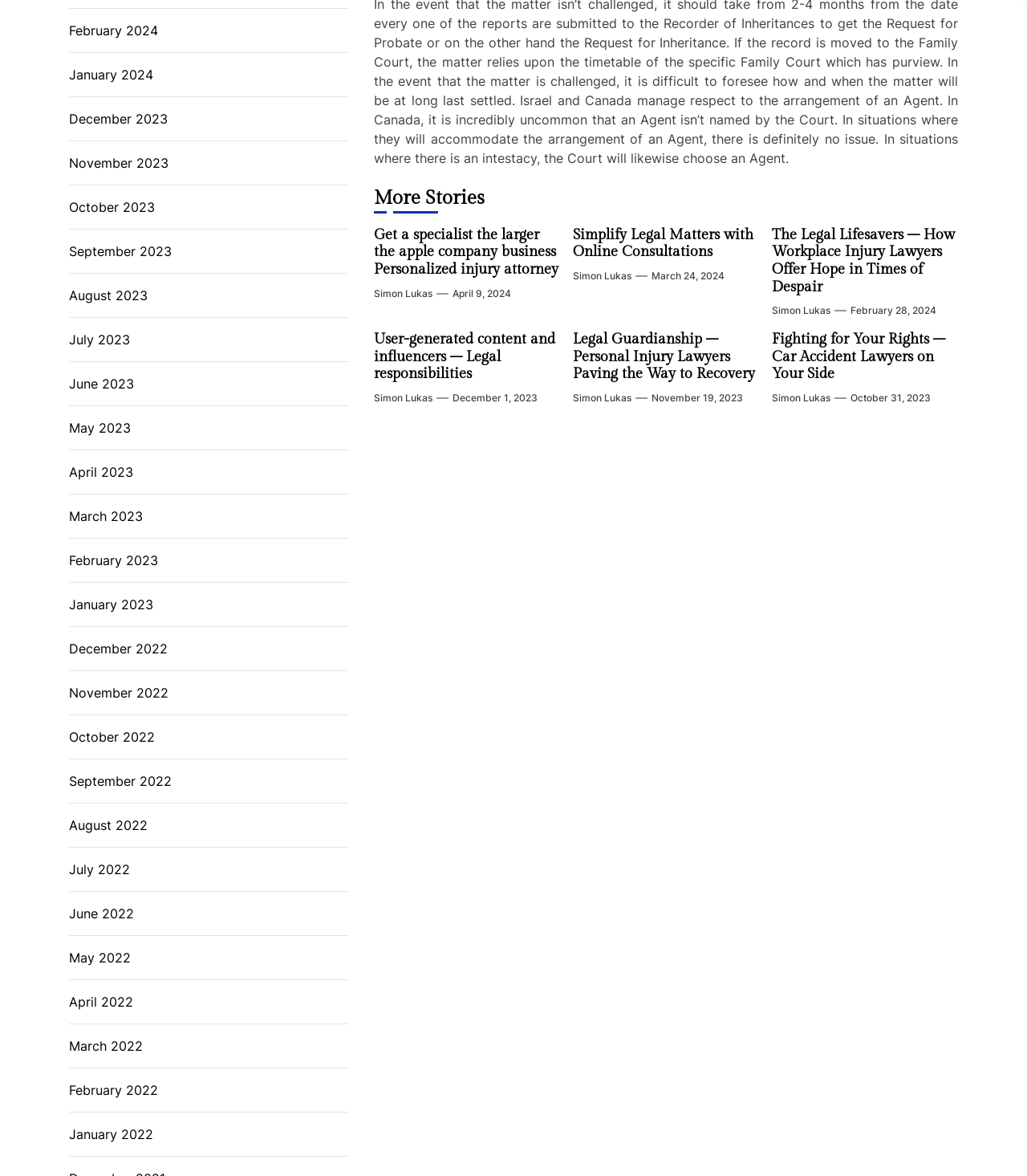How many months are listed in the archive section?
Please utilize the information in the image to give a detailed response to the question.

I looked at the links in the archive section and counted the number of months listed, which are 24. Each month is represented by a link element with a text content indicating the month and year.